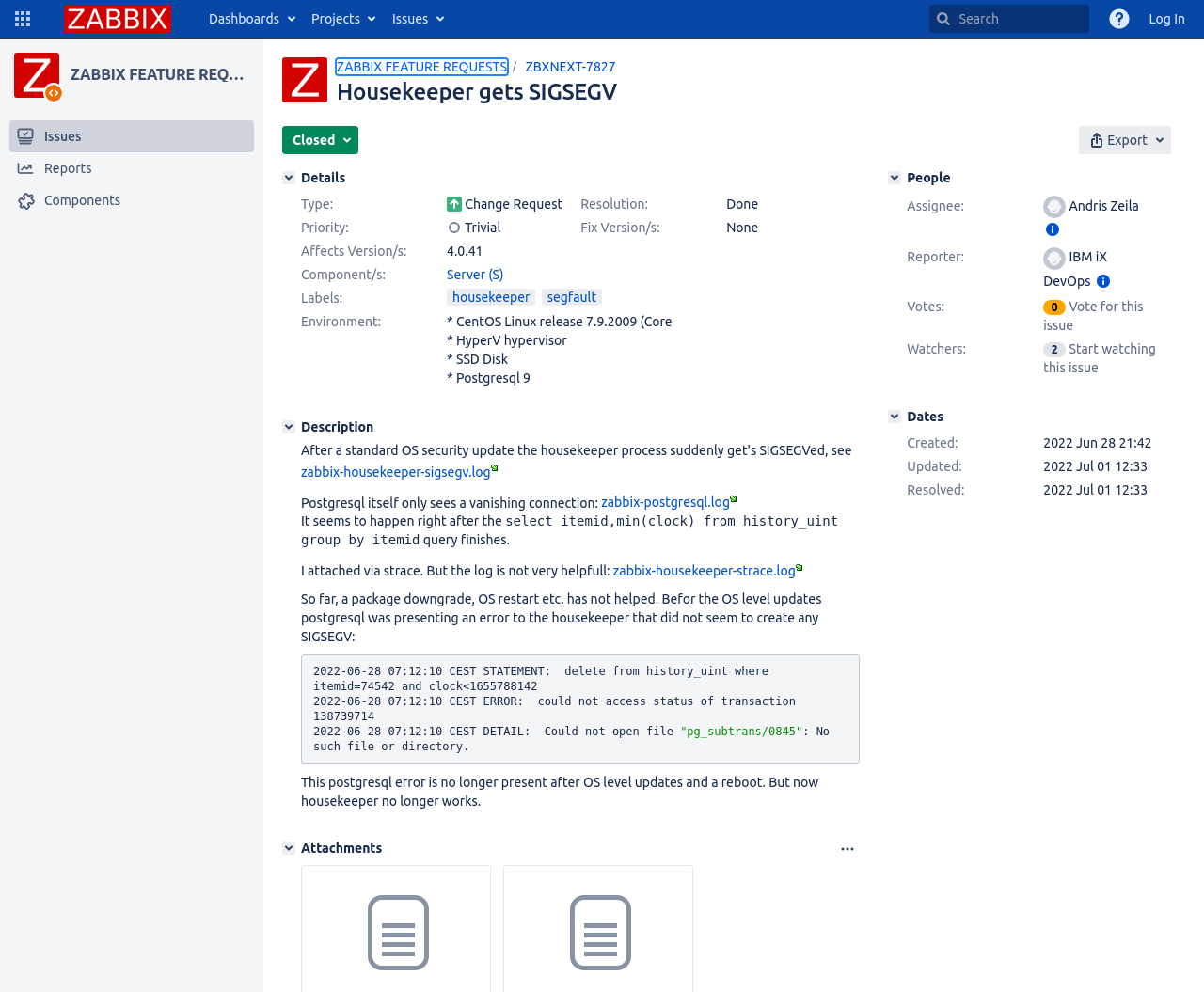What is the type of the issue?
From the screenshot, supply a one-word or short-phrase answer.

Change Request